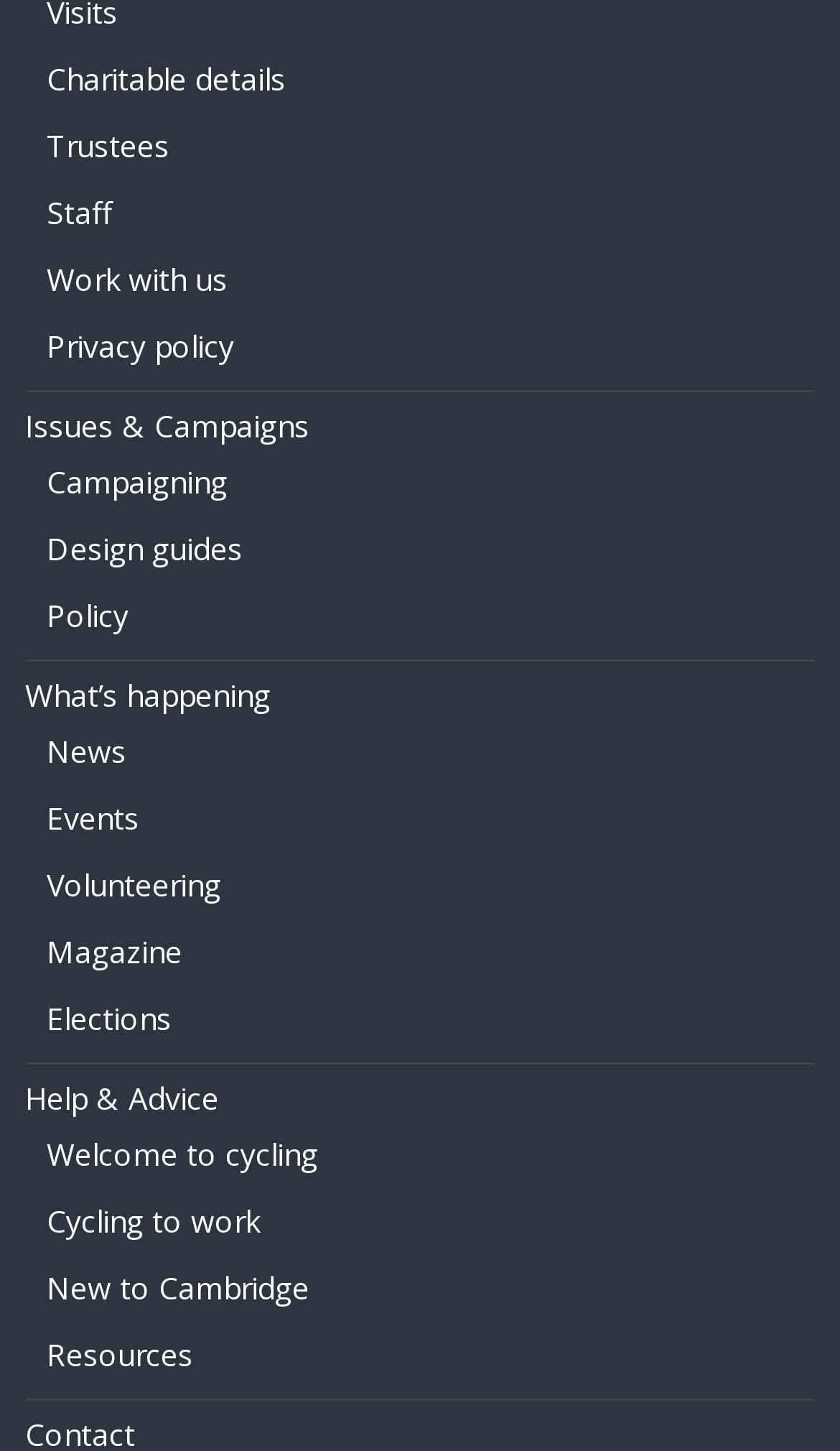Please determine the bounding box coordinates of the element's region to click in order to carry out the following instruction: "Read the latest news". The coordinates should be four float numbers between 0 and 1, i.e., [left, top, right, bottom].

[0.056, 0.504, 0.151, 0.532]